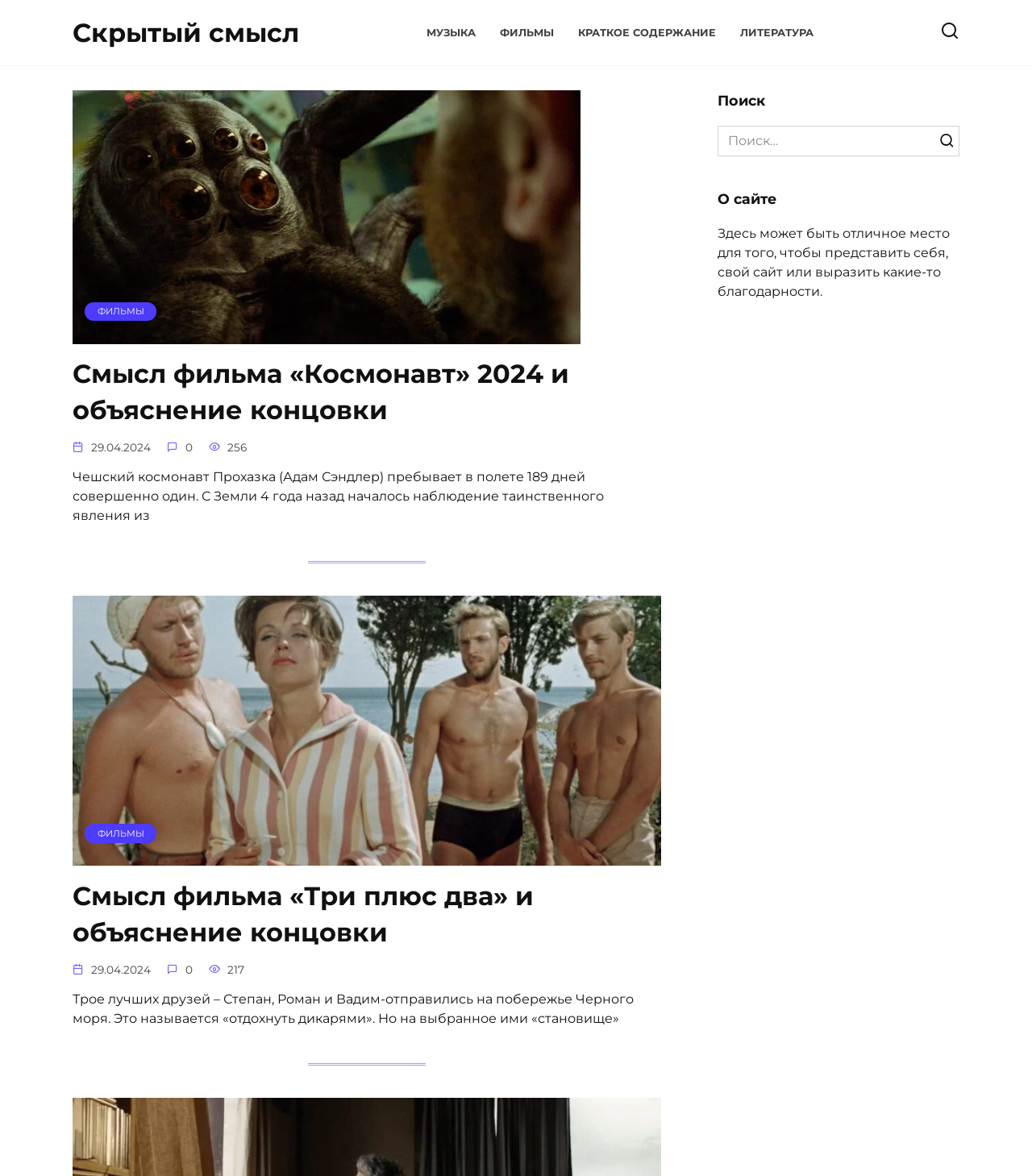Please locate the bounding box coordinates for the element that should be clicked to achieve the following instruction: "Search for something". Ensure the coordinates are given as four float numbers between 0 and 1, i.e., [left, top, right, bottom].

[0.695, 0.107, 0.93, 0.133]